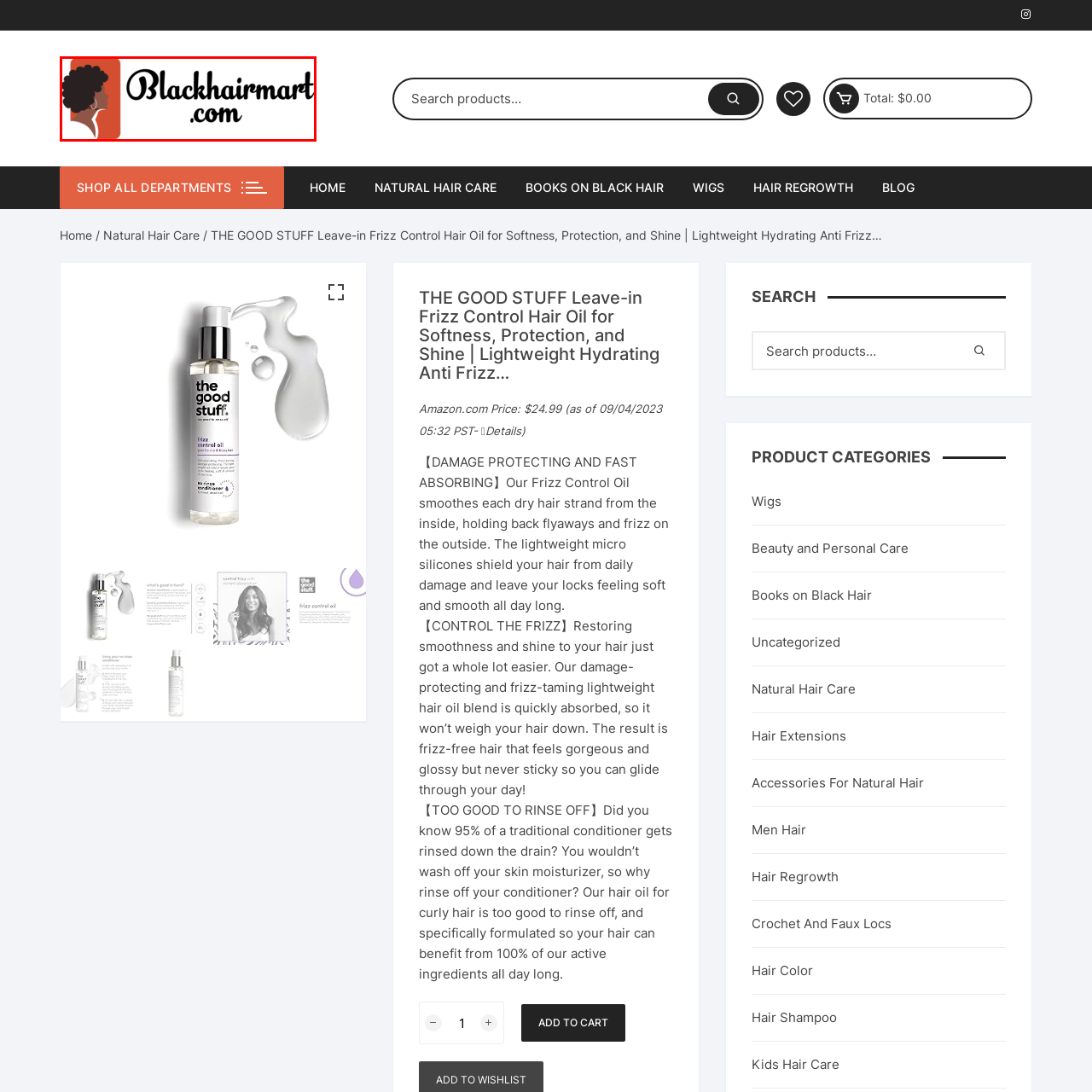Offer a thorough and descriptive summary of the image captured in the red bounding box.

The image features the logo of Blackhairmart.com, showcasing a stylized profile of a person with curly hair against a vibrant orange background. The person is depicted in a minimalist, artistic manner, emphasizing their natural hairstyle. Below the profile, the website name "Blackhairmart.com" is presented in an elegant, script-like font, highlighting the site's dedication to products catering to natural hair care. This logo symbolizes a community and resource focused on embracing and celebrating the beauty of Black hair.